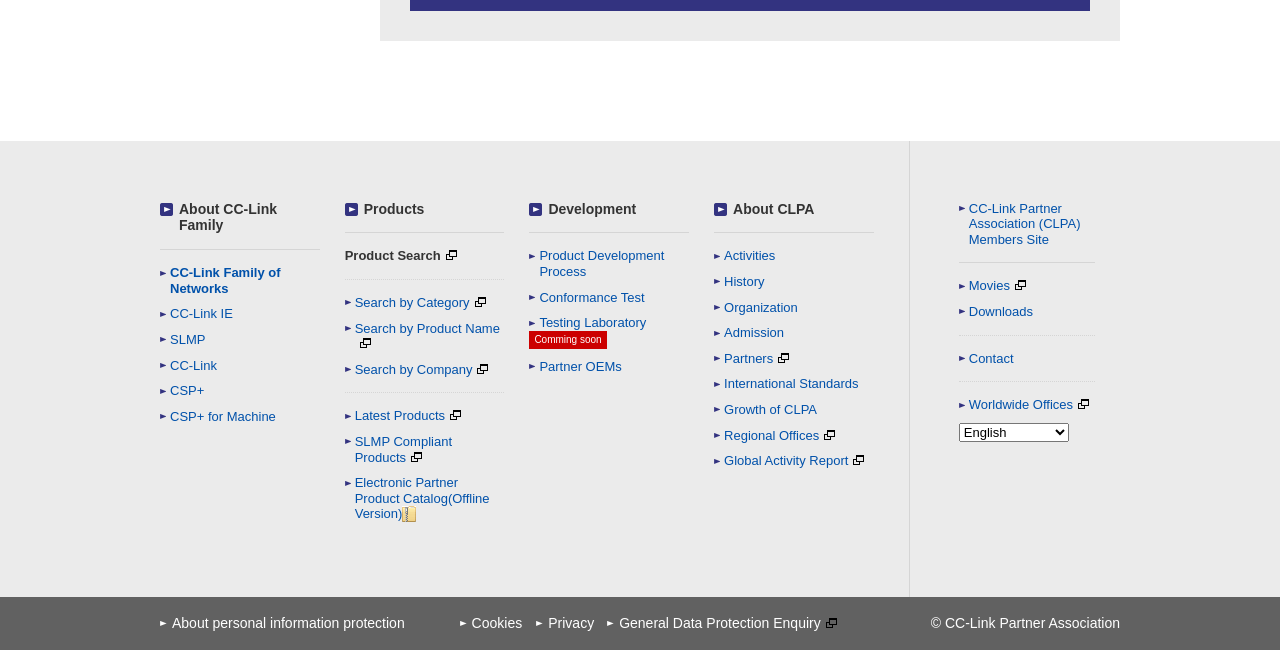Bounding box coordinates are specified in the format (top-left x, top-left y, bottom-right x, bottom-right y). All values are floating point numbers bounded between 0 and 1. Please provide the bounding box coordinate of the region this sentence describes: Privacy

[0.419, 0.942, 0.474, 0.976]